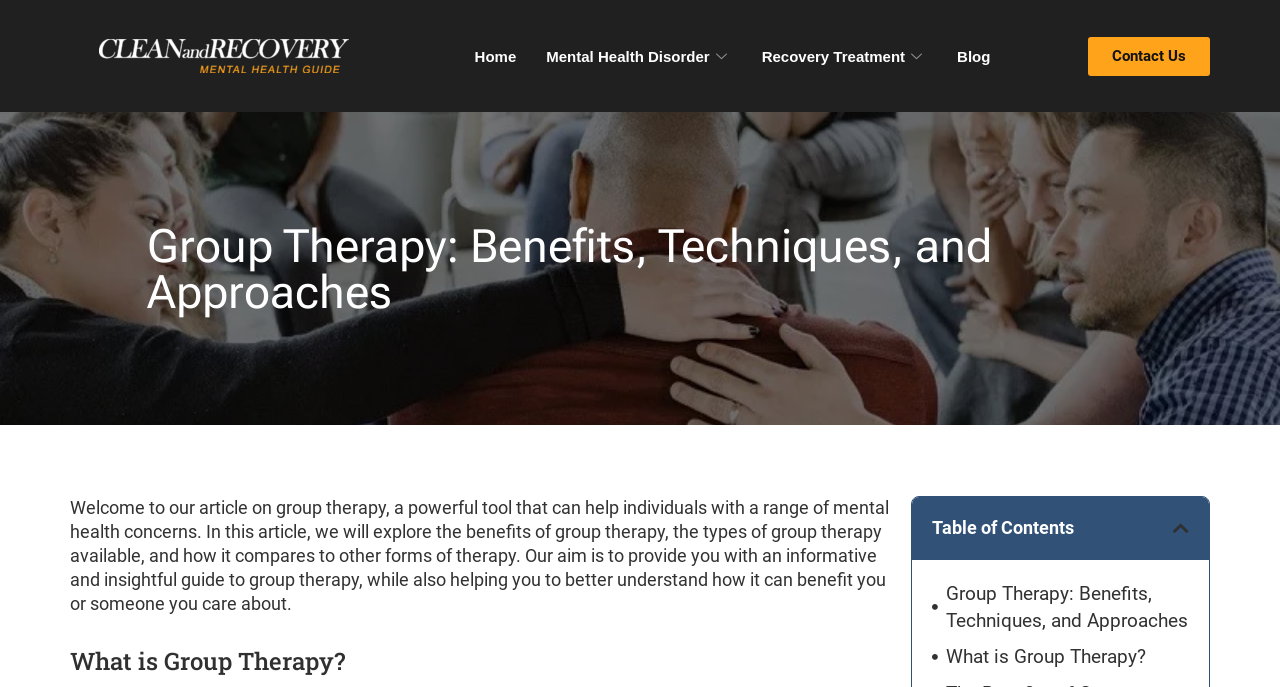How is the content of this article organized?
Analyze the image and deliver a detailed answer to the question.

The webpage contains a 'Table of Contents' section, which suggests that the article is organized into different sections or subtopics, making it easier for readers to navigate and find specific information.